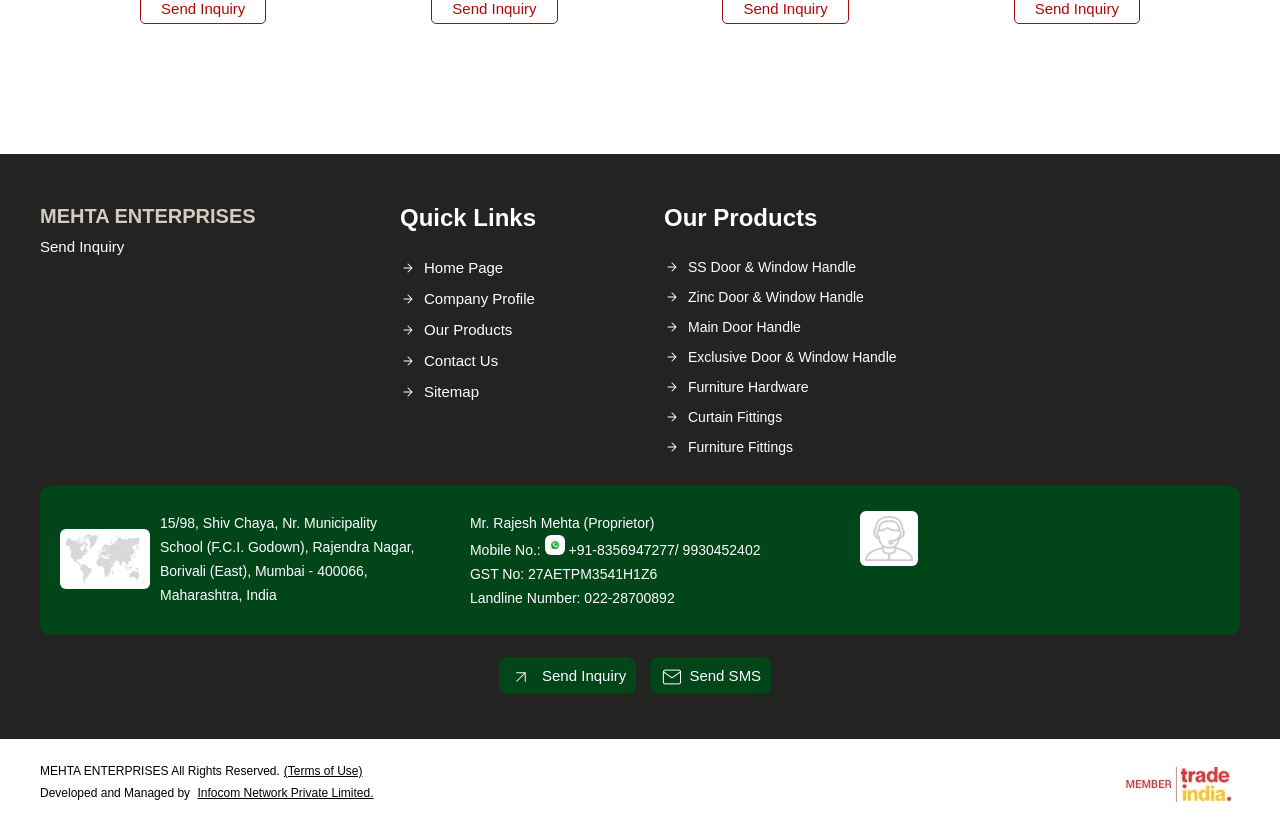Please provide a detailed answer to the question below by examining the image:
What is the purpose of the 'Send Inquiry' button?

The 'Send Inquiry' button is likely used to send an inquiry to the company, as it is a common feature on company websites to allow users to send inquiries or messages to the company.